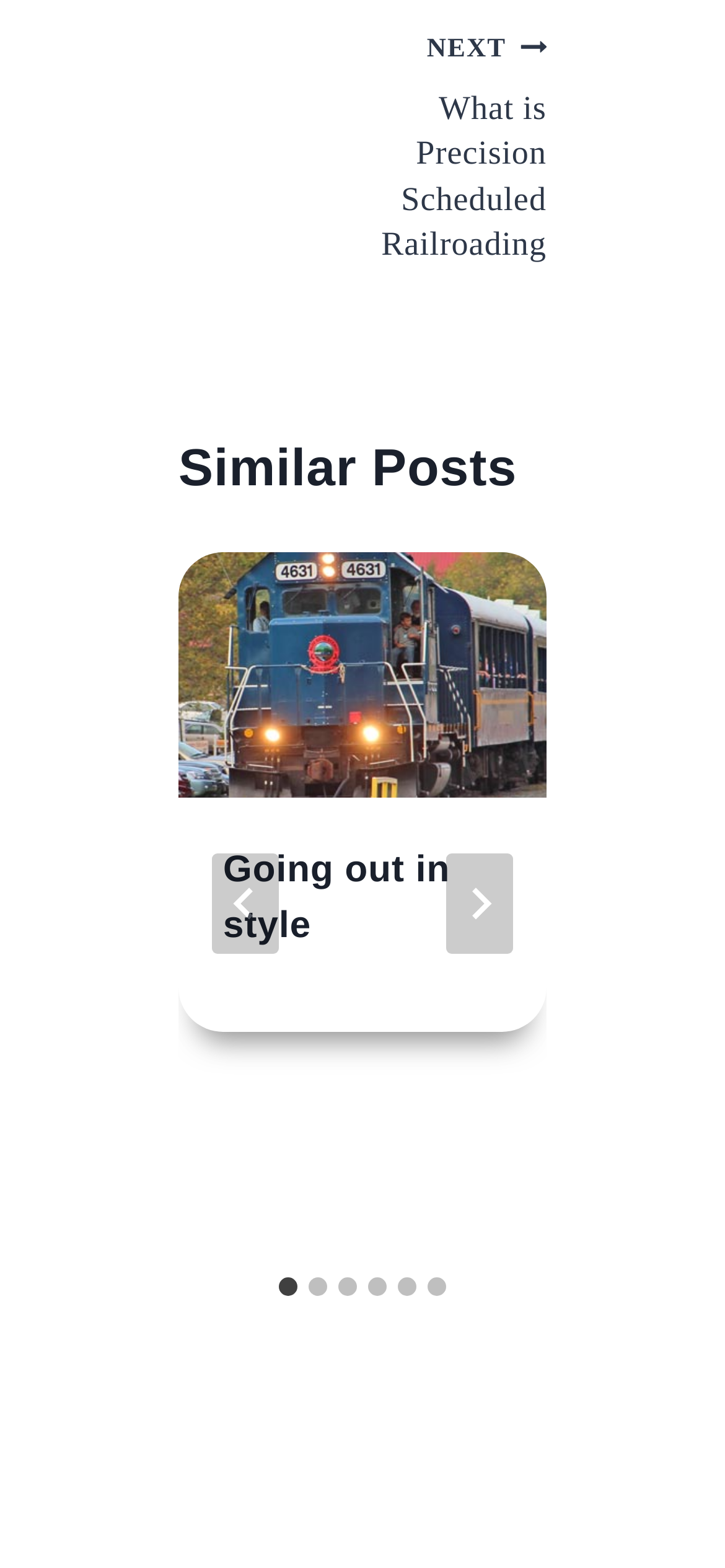Identify the bounding box for the described UI element. Provide the coordinates in (top-left x, top-left y, bottom-right x, bottom-right y) format with values ranging from 0 to 1: aria-label="Next"

[0.615, 0.544, 0.708, 0.608]